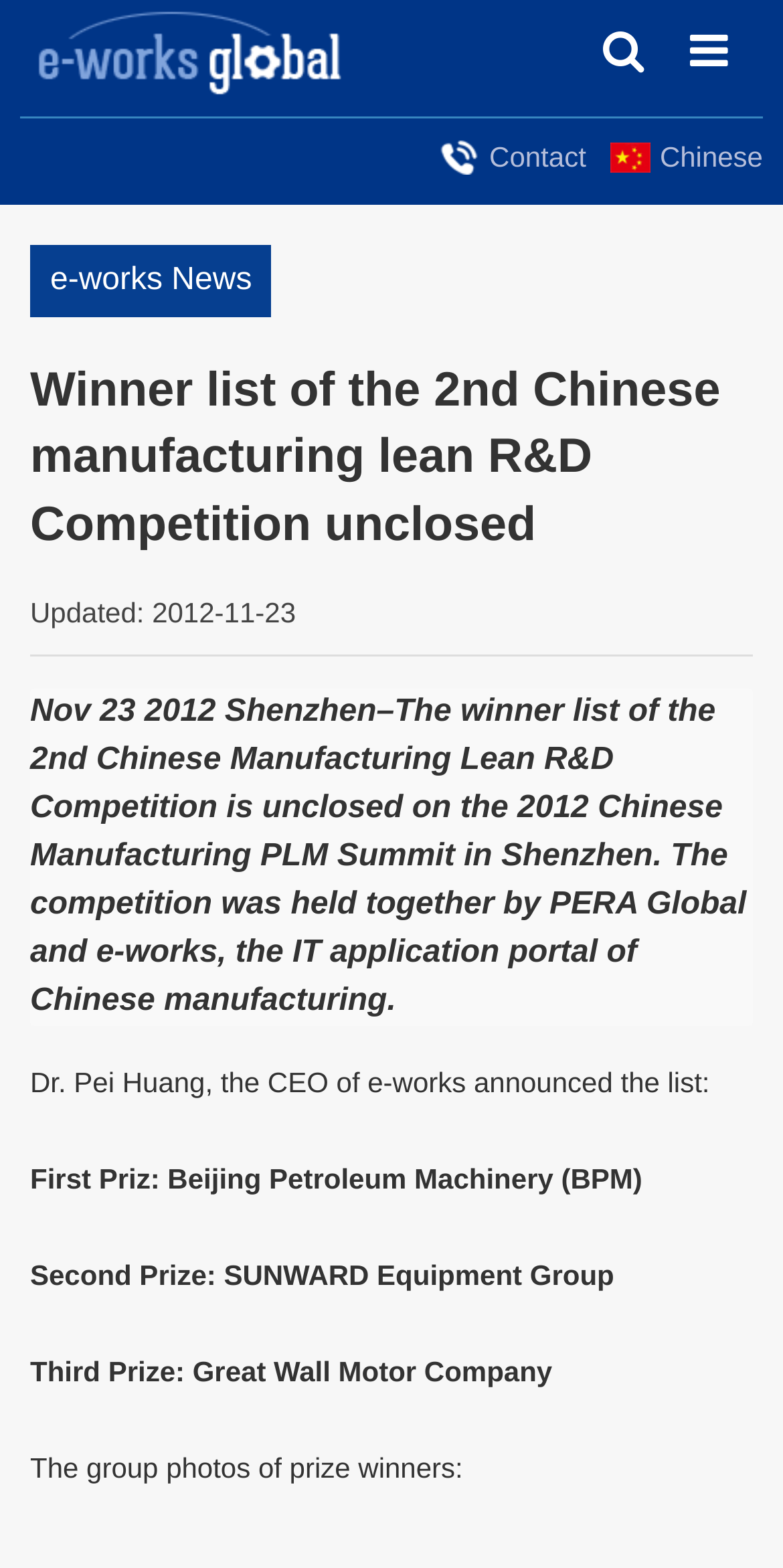Extract the bounding box coordinates for the UI element described as: "回到顶部".

[0.892, 0.796, 0.974, 0.837]